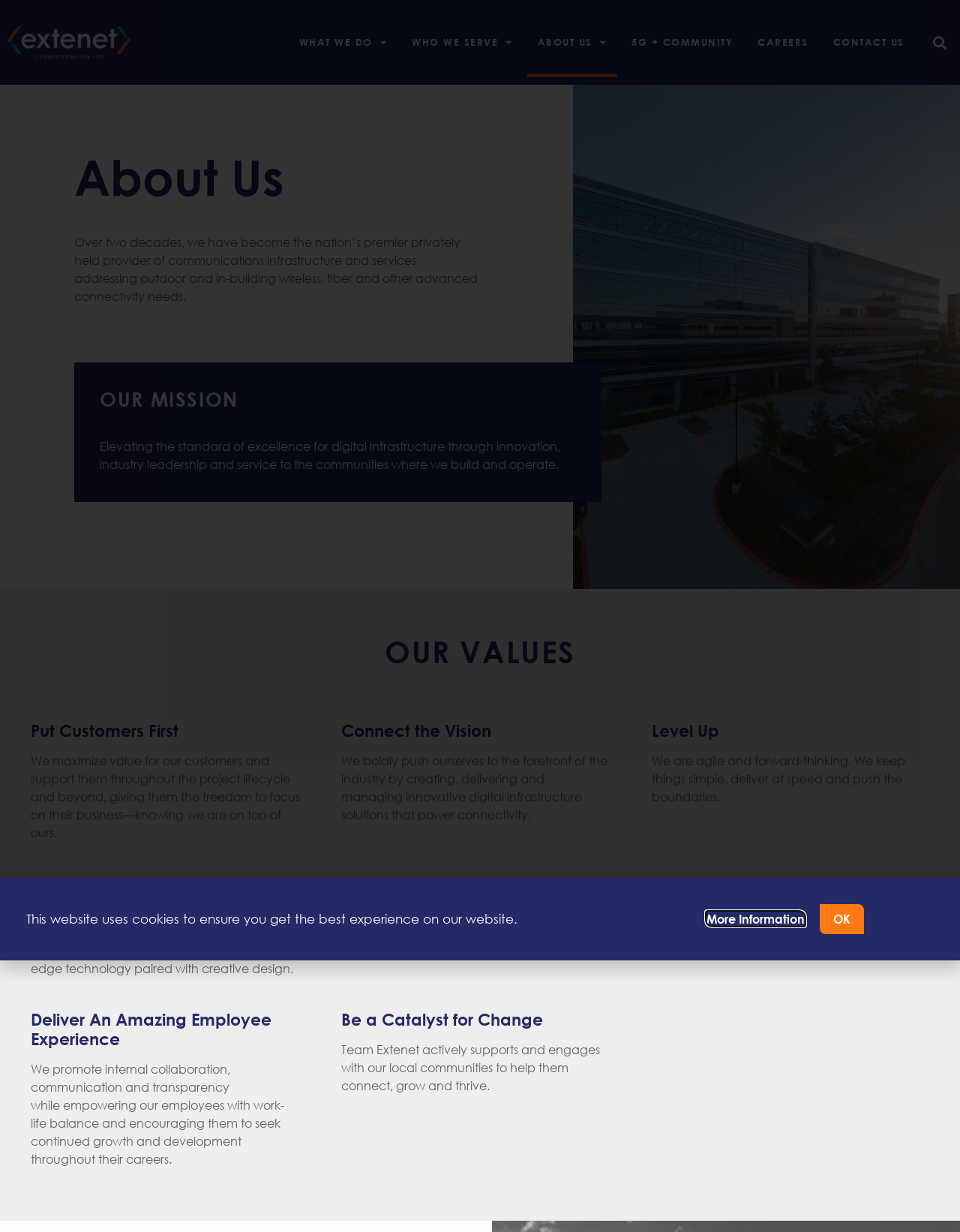How many links are in the top navigation menu?
Offer a detailed and full explanation in response to the question.

The top navigation menu contains 6 links, which are 'WHAT WE DO', 'WHO WE SERVE', 'ABOUT US', '5G + COMMUNITY', 'CAREERS', and 'CONTACT US'. These links are arranged horizontally across the top of the webpage.